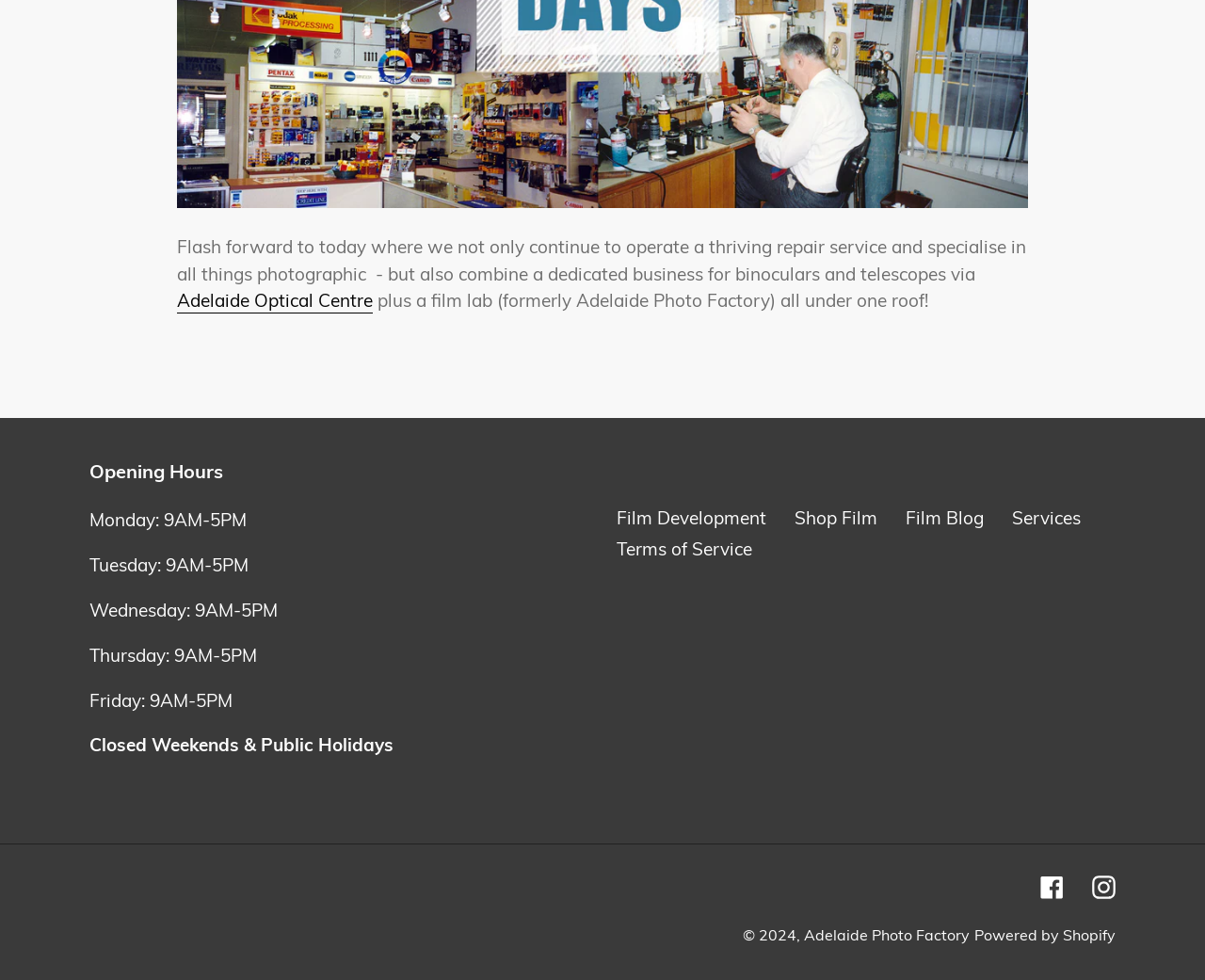Specify the bounding box coordinates of the region I need to click to perform the following instruction: "Check opening hours". The coordinates must be four float numbers in the range of 0 to 1, i.e., [left, top, right, bottom].

[0.074, 0.469, 0.185, 0.493]